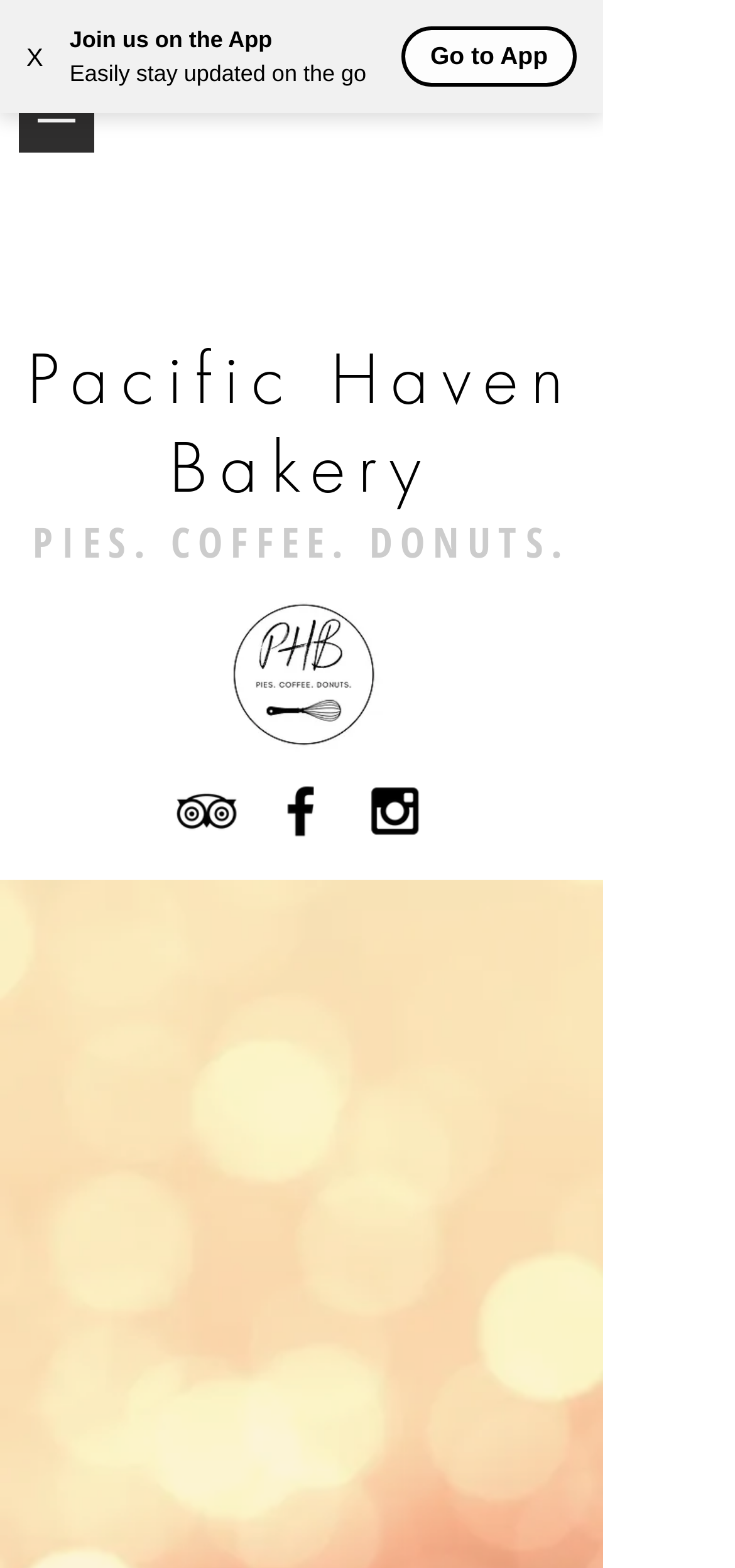Refer to the image and provide an in-depth answer to the question: 
What social media platforms are linked?

The social media platforms linked can be found in the 'Social Bar' list element which contains links to TripAdvisor, Facebook, and Instagram, each represented by their respective icons.